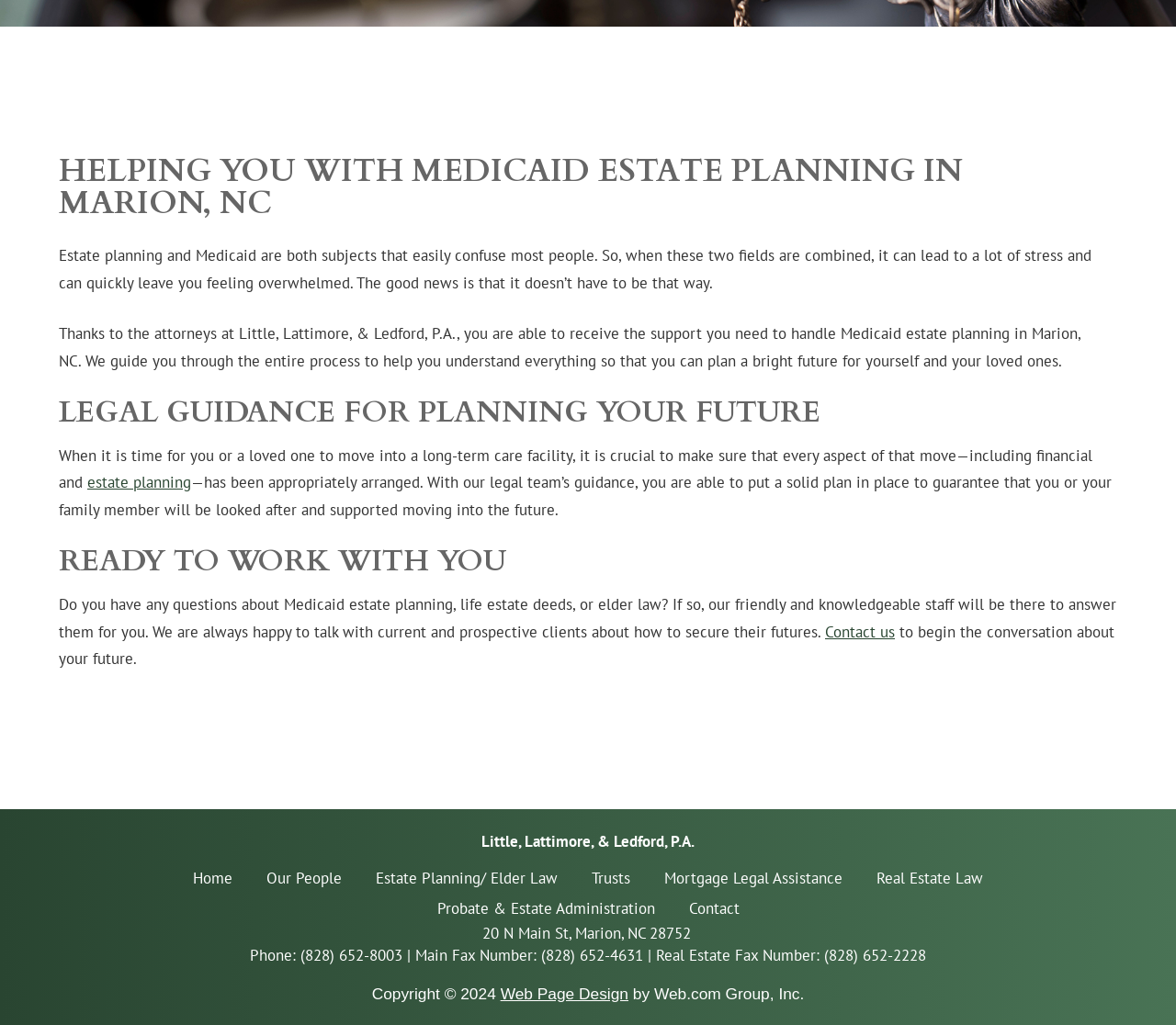Please provide the bounding box coordinates for the UI element as described: "Trusts". The coordinates must be four floats between 0 and 1, represented as [left, top, right, bottom].

[0.503, 0.842, 0.536, 0.871]